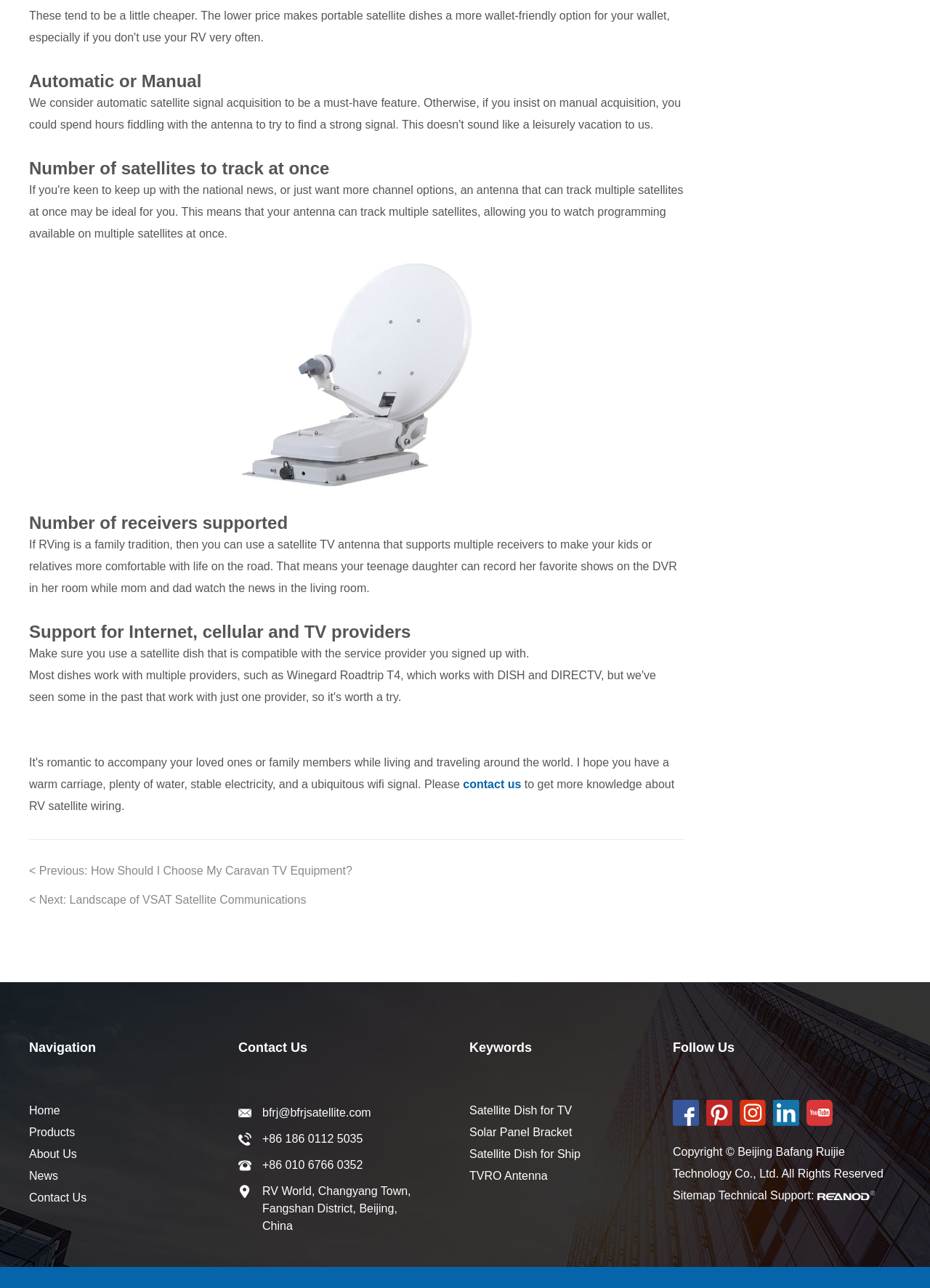What is the main topic of this webpage?
Your answer should be a single word or phrase derived from the screenshot.

RV satellite TV